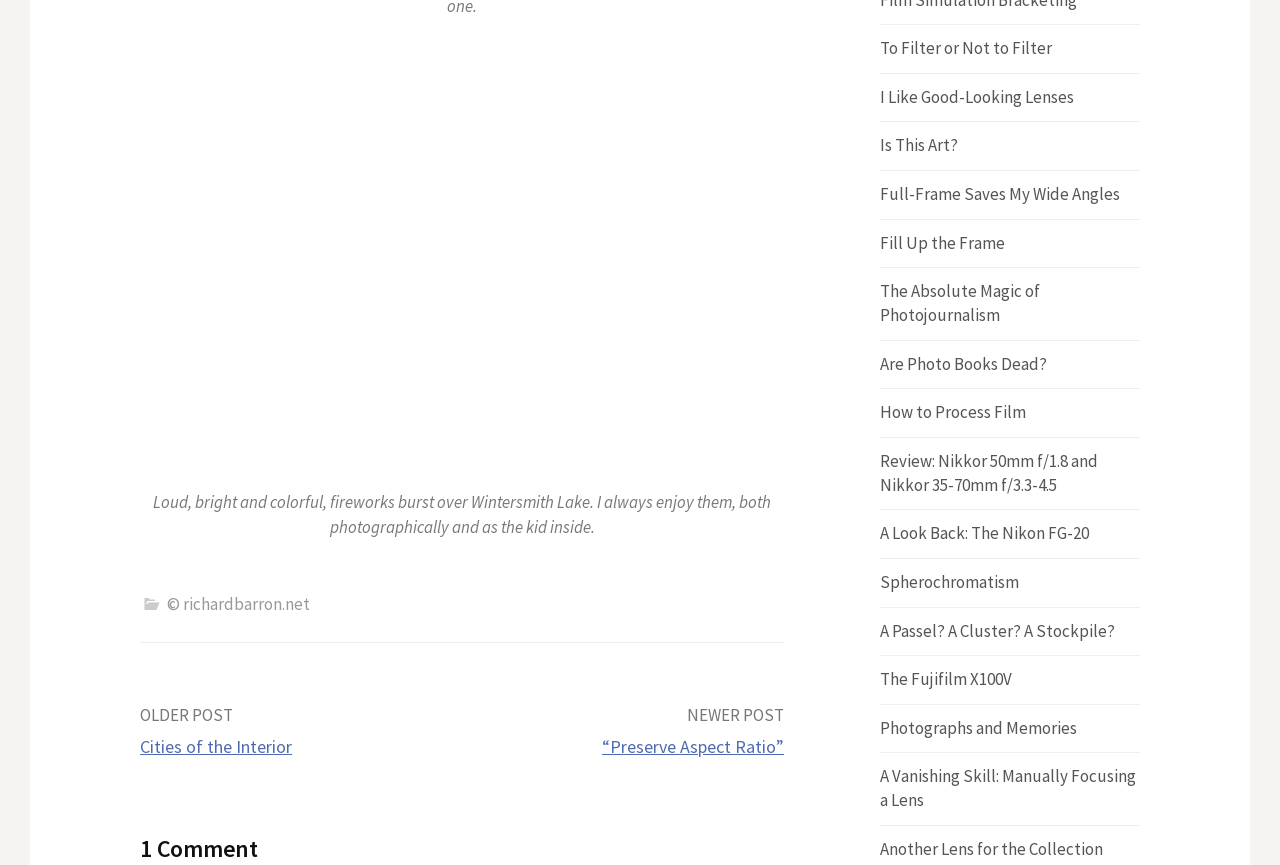Based on the element description, predict the bounding box coordinates (top-left x, top-left y, bottom-right x, bottom-right y) for the UI element in the screenshot: Spherochromatism

[0.688, 0.66, 0.796, 0.685]